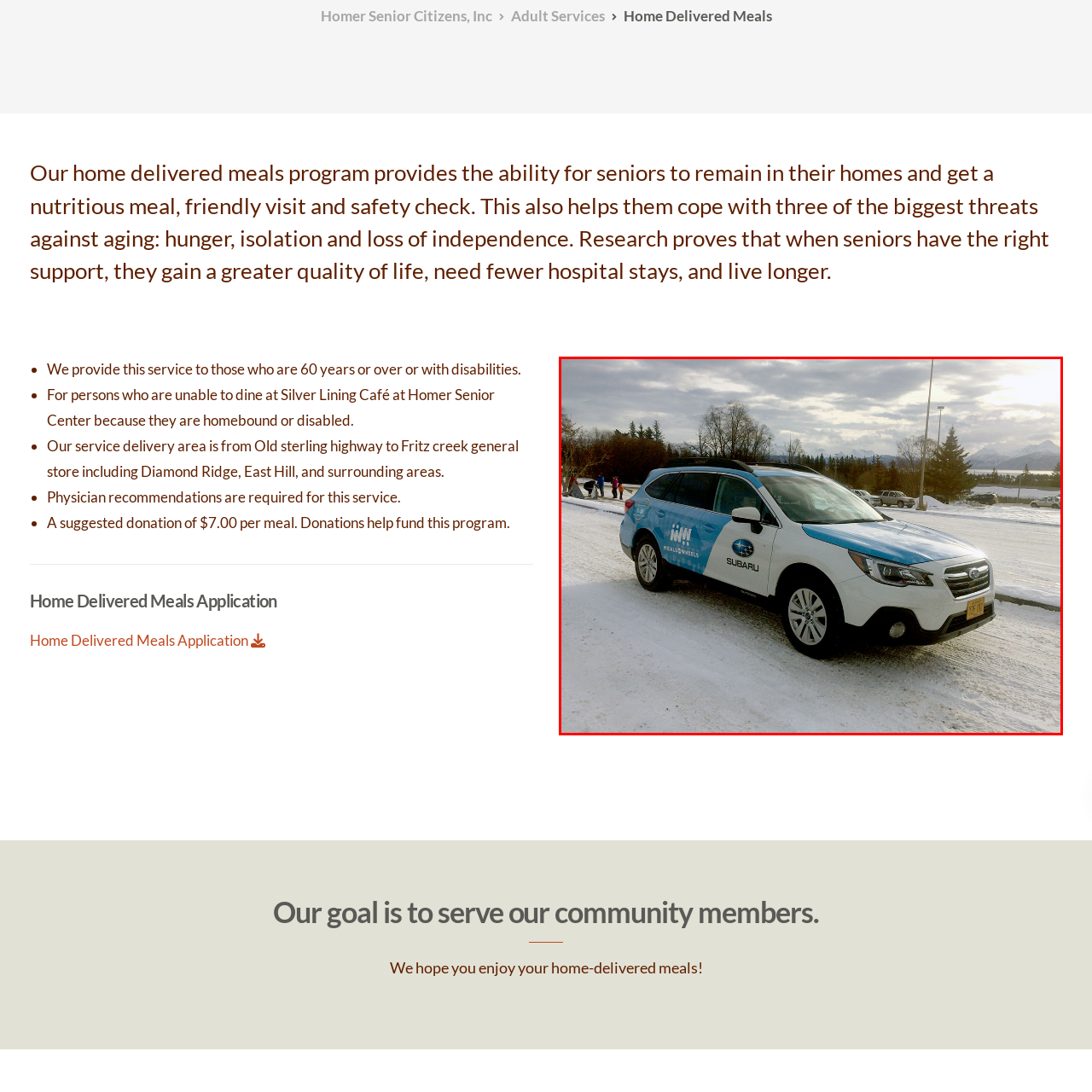Write a thorough description of the contents of the image marked by the red outline.

The image depicts a Subaru vehicle prominently featuring branding for "Meals on Wheels." Parked on a snowy landscape, the car's design combines a white base with blue accents, showcasing the Meals on Wheels logo on its side. The scene is set against a backdrop of trees and distant mountains, hinting at a cold, wintry atmosphere. This vehicle likely serves as a delivery option for home-delivered meals, assisting seniors and individuals with disabilities in accessing nutritious food and support services, thus addressing critical needs like hunger and isolation within the community.